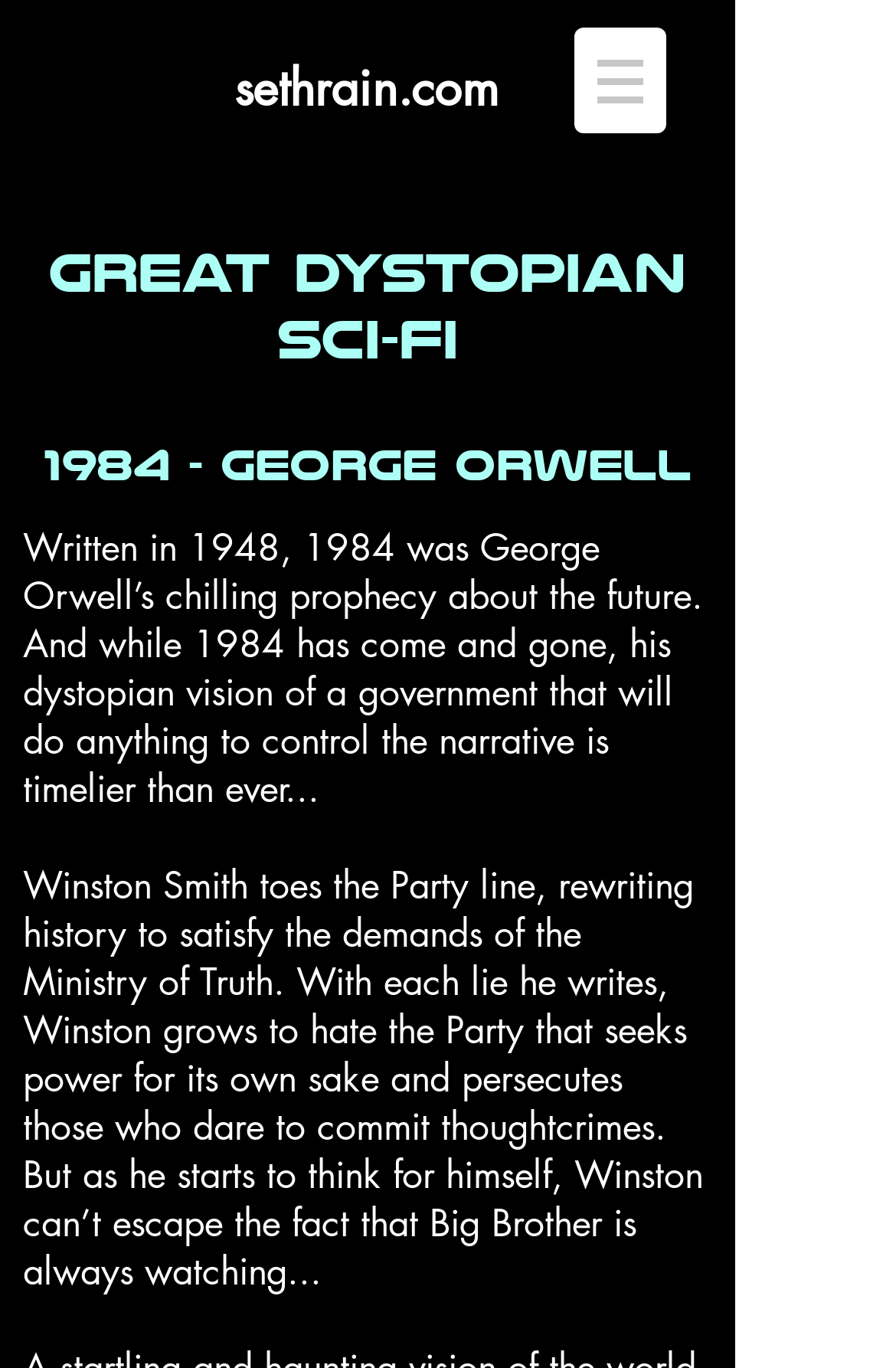What is the name of the author of 1984?
Provide an in-depth answer to the question, covering all aspects.

I found the answer by looking at the heading '1984 - George Orwell' which indicates that George Orwell is the author of the book 1984.